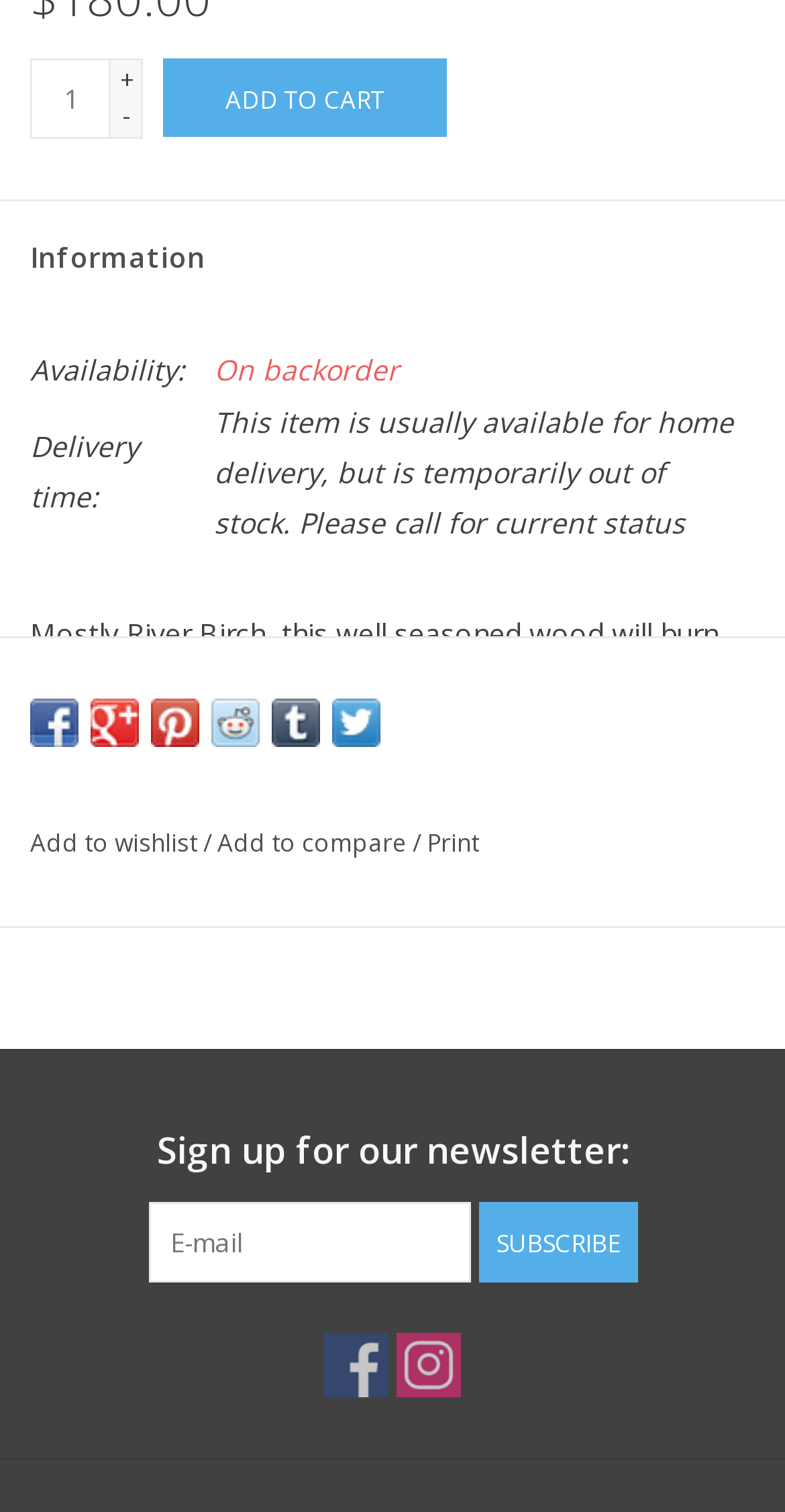Can you show the bounding box coordinates of the region to click on to complete the task described in the instruction: "Get more information"?

[0.0, 0.133, 0.5, 0.208]